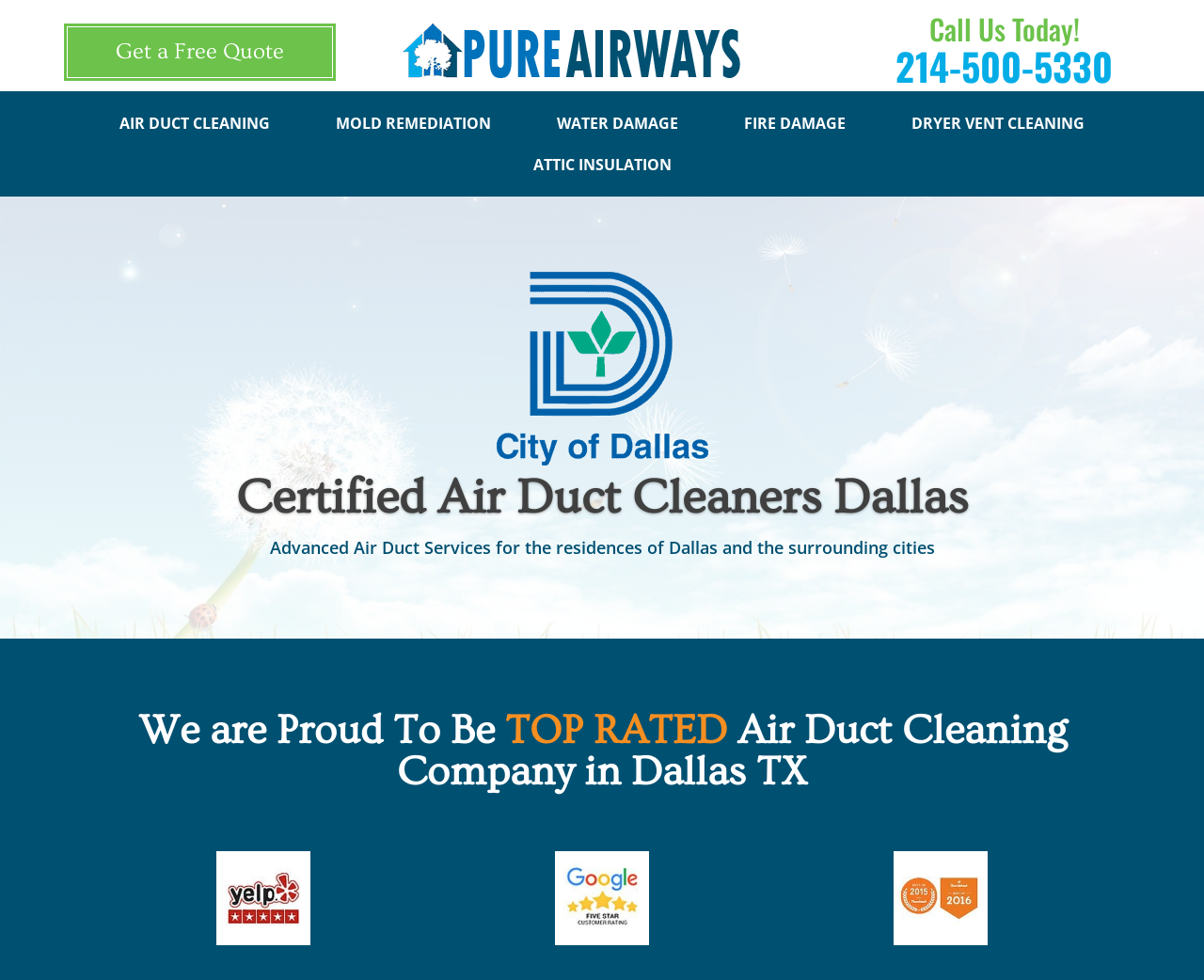Please locate the clickable area by providing the bounding box coordinates to follow this instruction: "View Google reviews".

[0.461, 0.946, 0.539, 0.969]